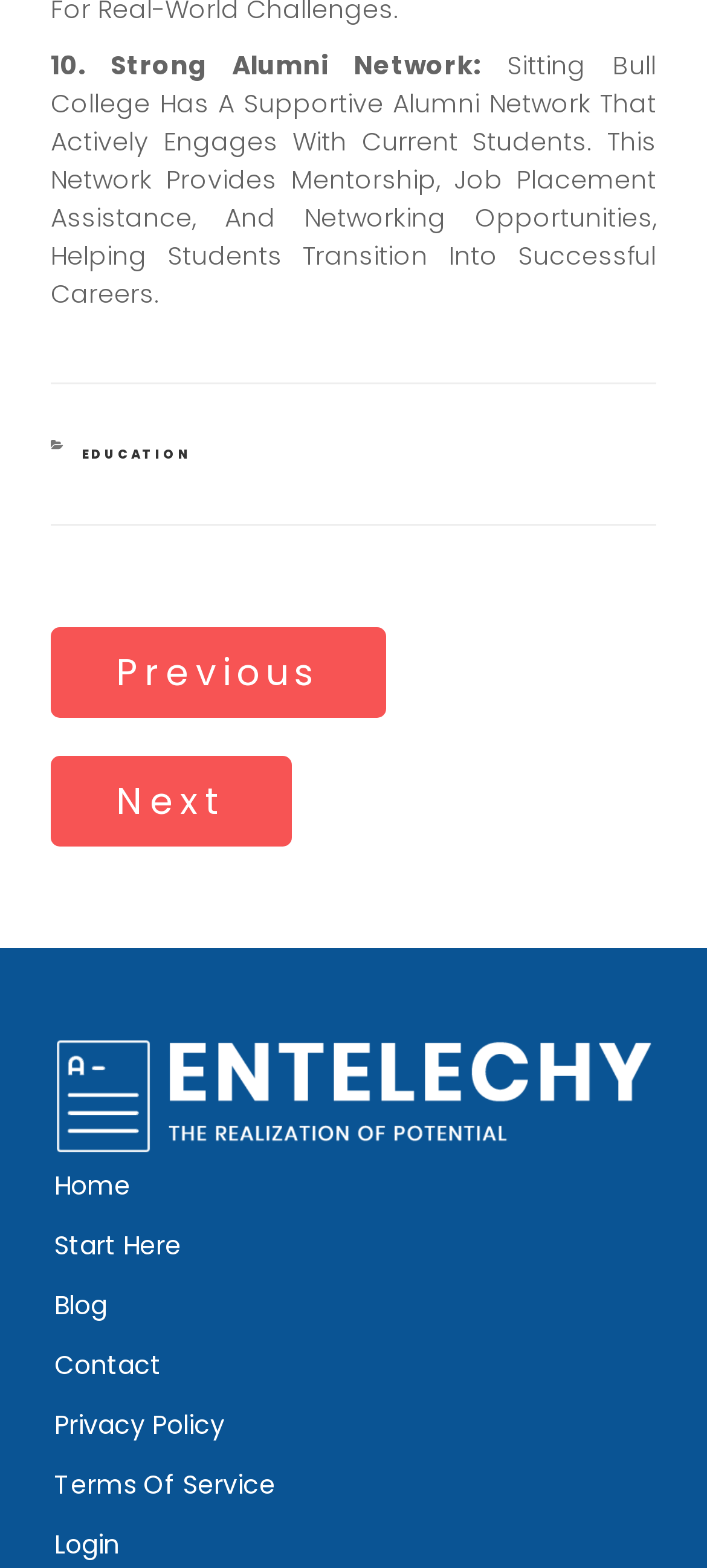Provide the bounding box coordinates of the UI element that matches the description: "Contact".

[0.077, 0.859, 0.228, 0.882]